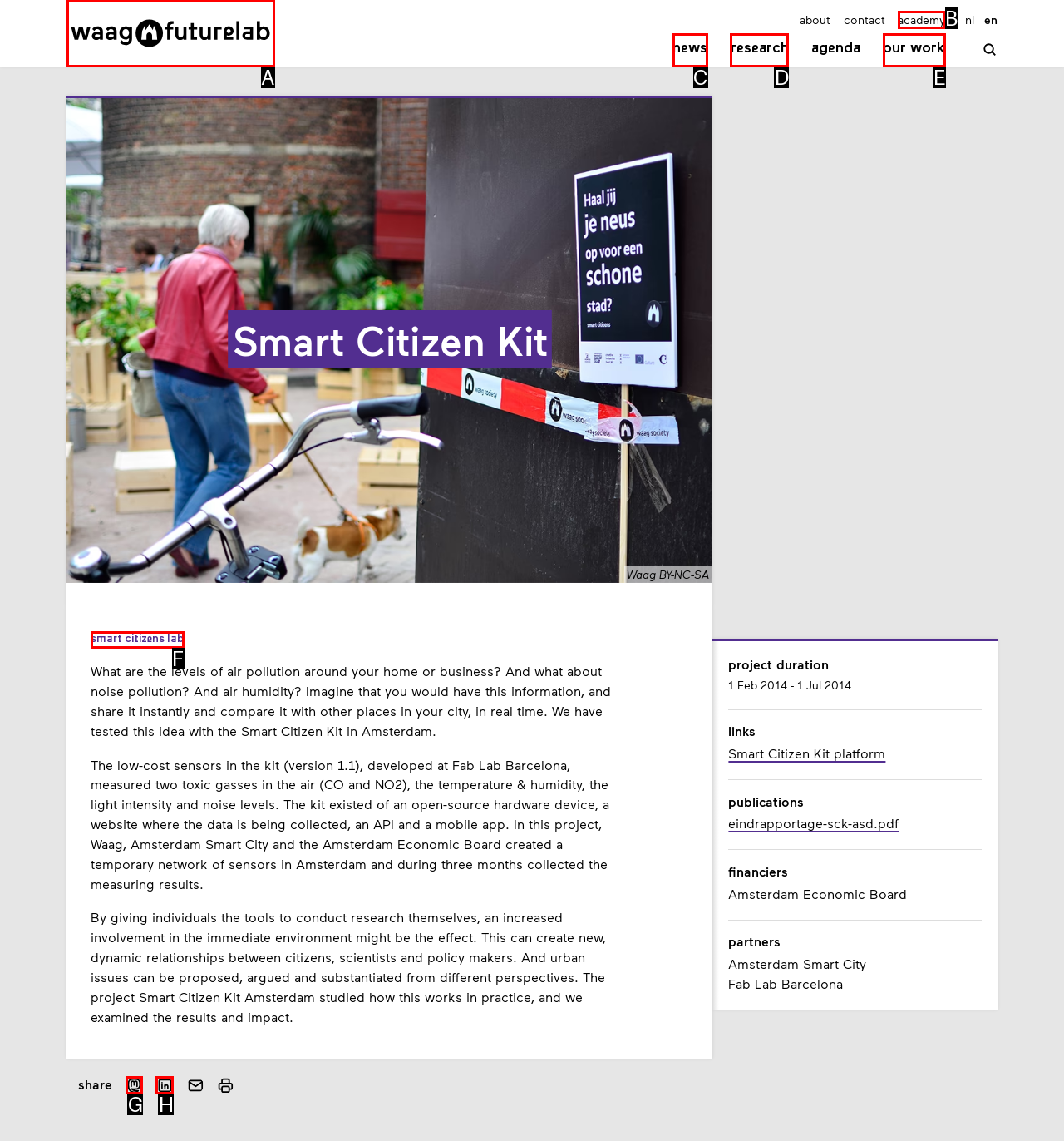Pick the option that corresponds to: Our work
Provide the letter of the correct choice.

E